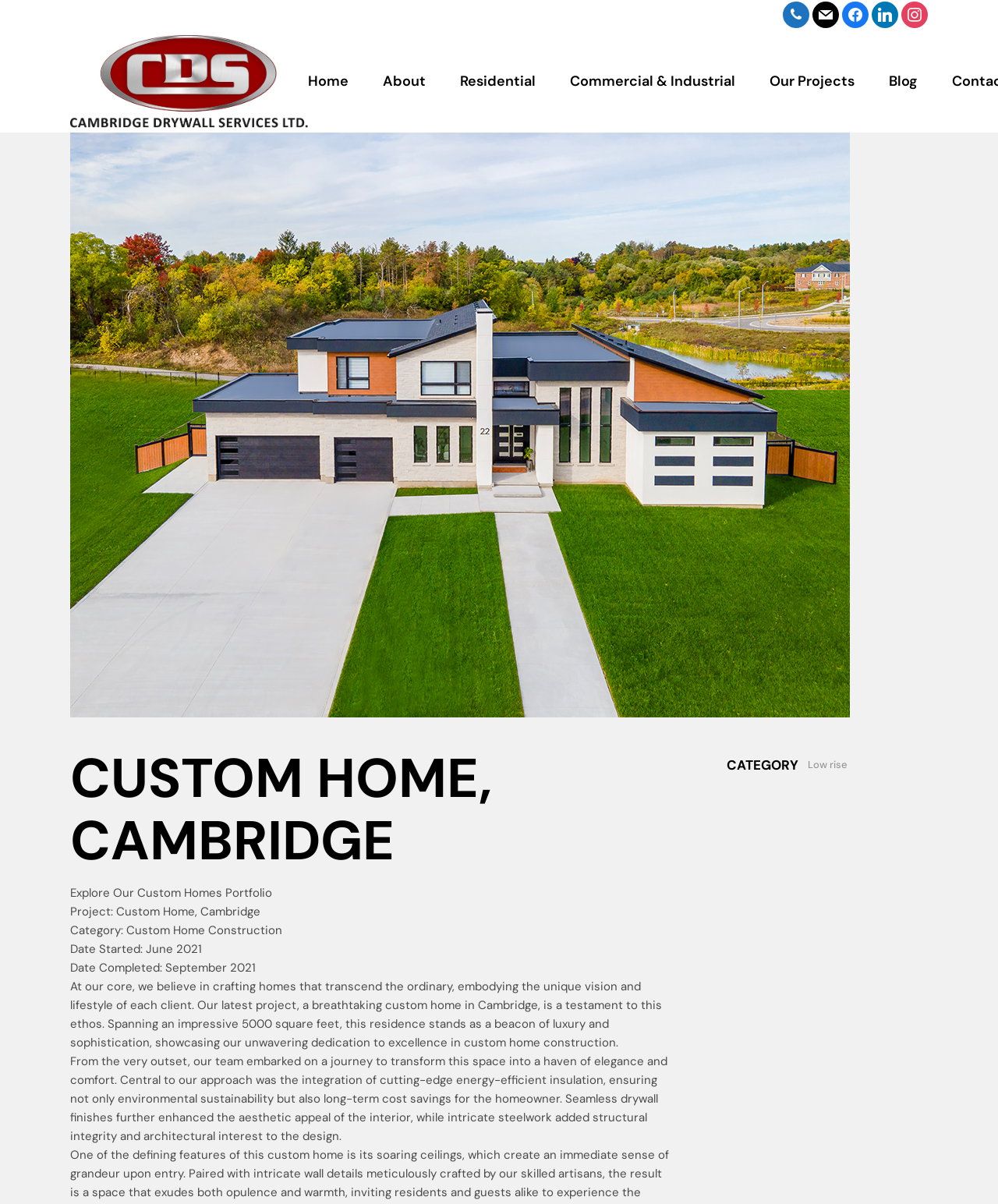How many social media links are there?
Provide an in-depth answer to the question, covering all aspects.

I counted the number of social media links by looking at the links with icons, such as 'facebook ', 'linkedin ', 'instagram ', and so on. There are 5 social media links in total.